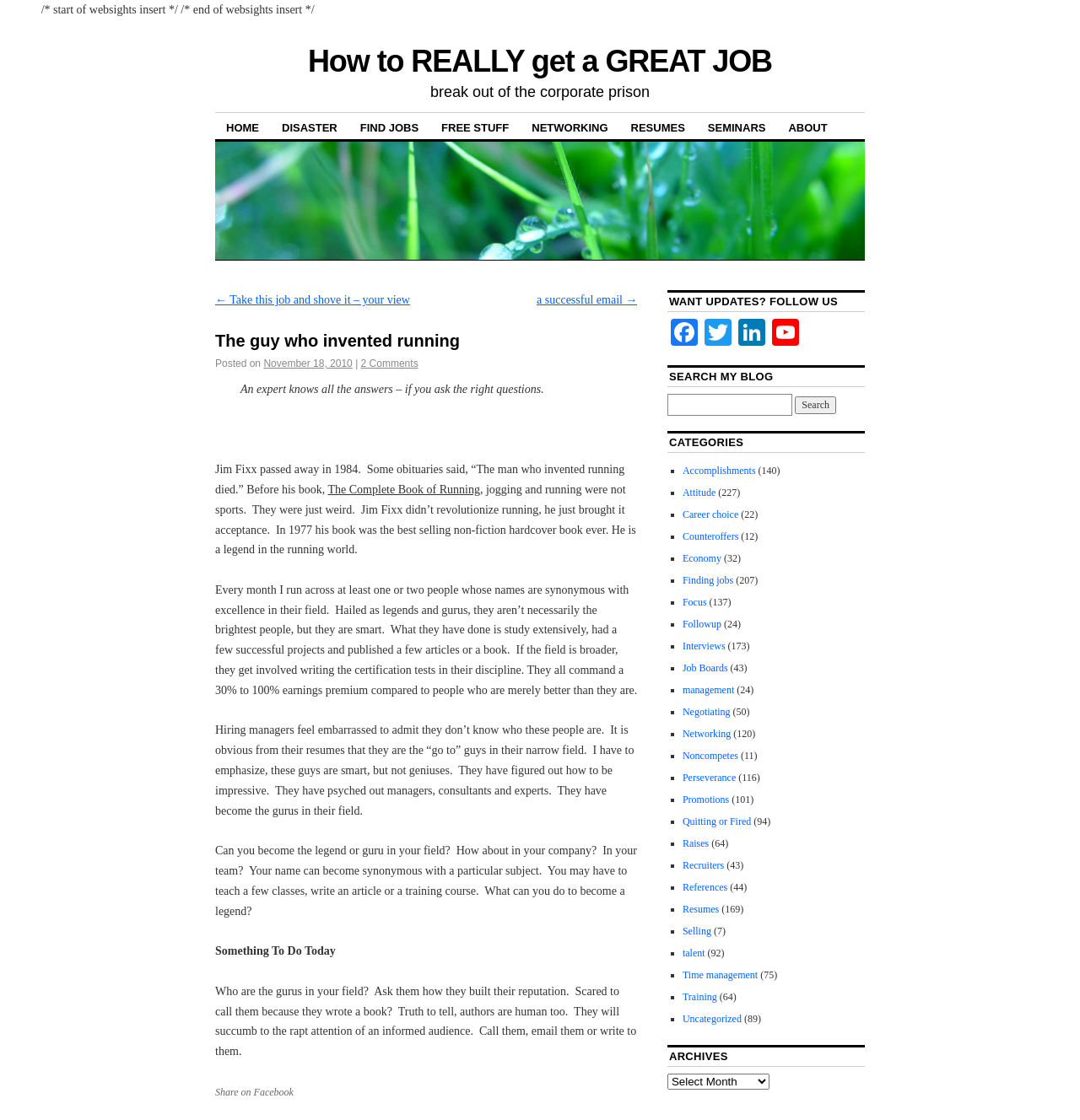How many comments are there on this article?
Please provide a single word or phrase in response based on the screenshot.

2 Comments